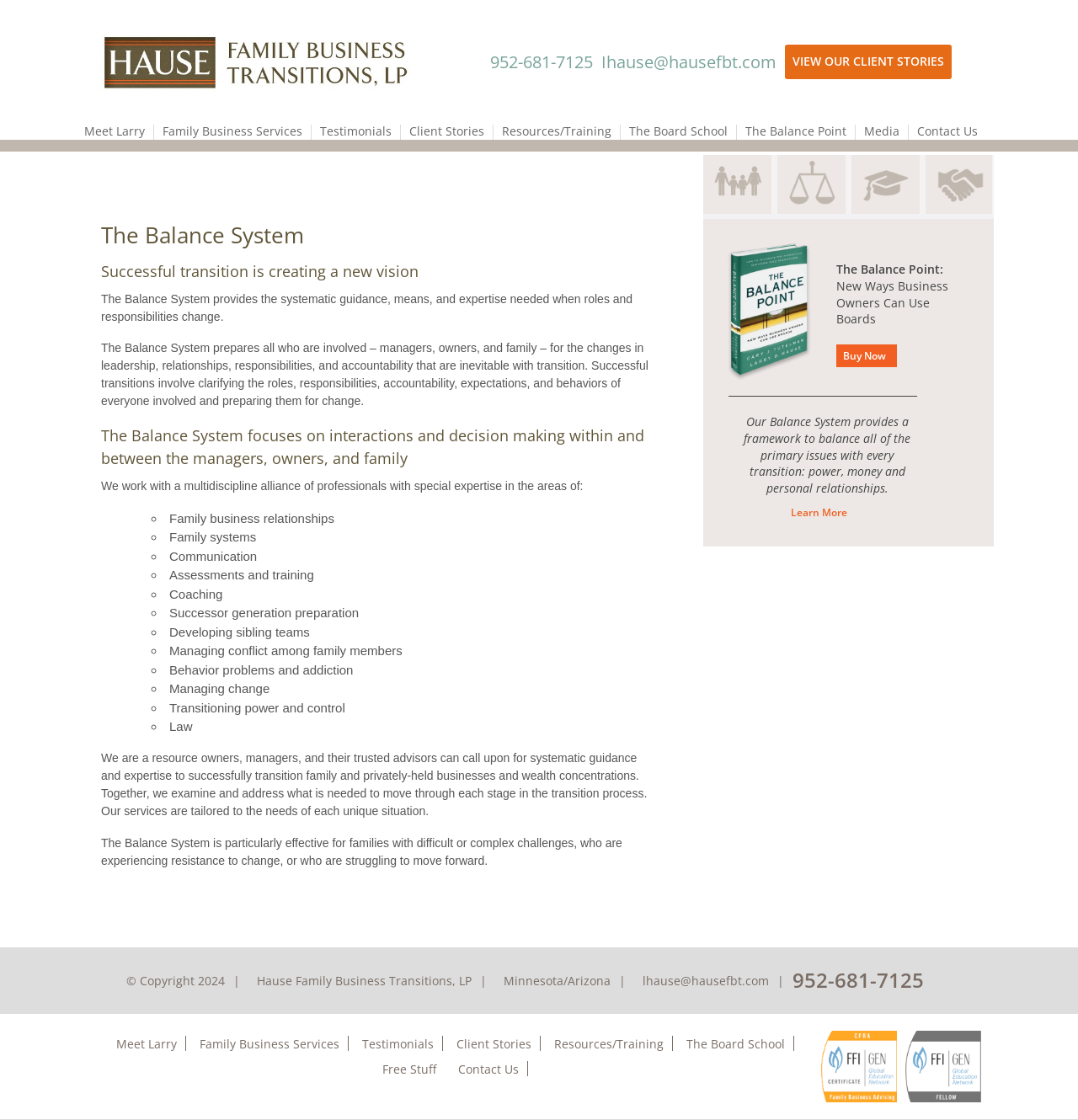Using a single word or phrase, answer the following question: 
What is the name of the book mentioned on the webpage?

The Balance Point